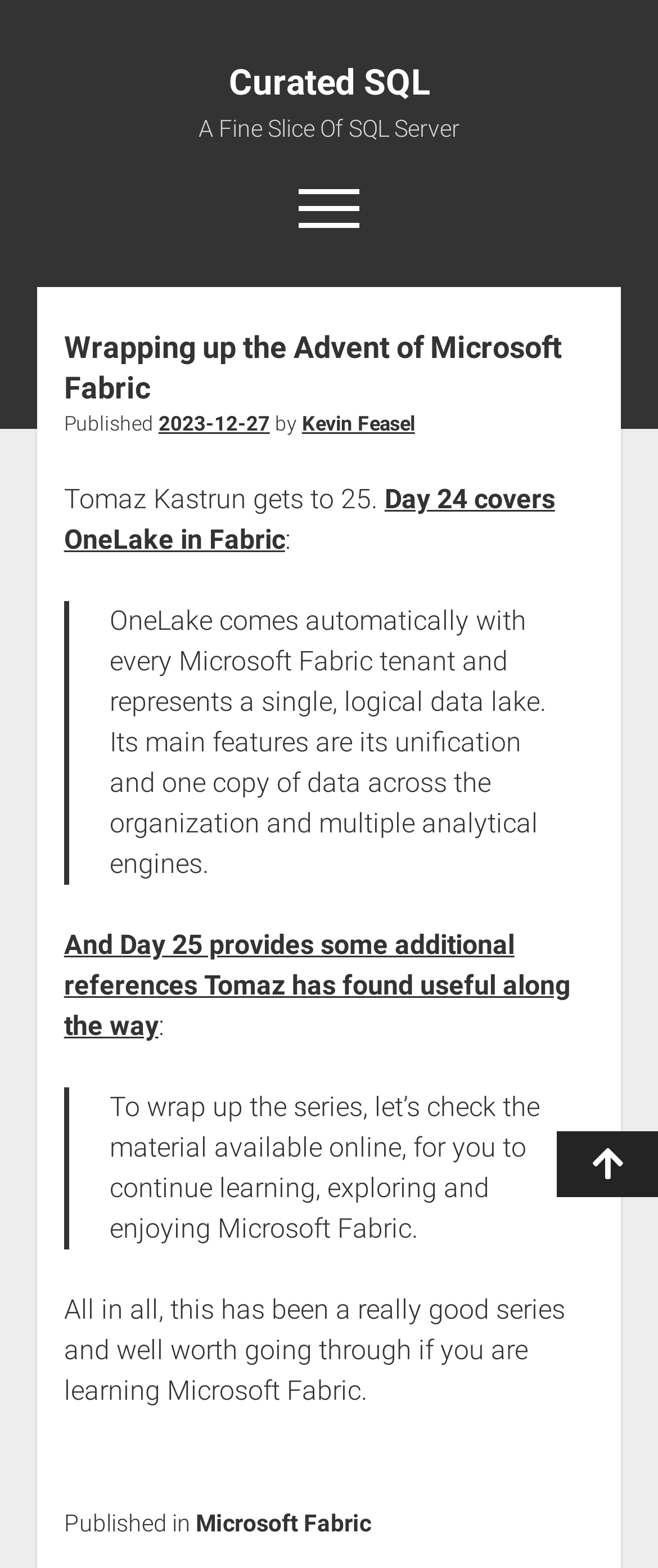Determine the bounding box coordinates of the UI element described below. Use the format (top-left x, top-left y, bottom-right x, bottom-right y) with floating point numbers between 0 and 1: 2023-12-27

[0.241, 0.263, 0.41, 0.278]